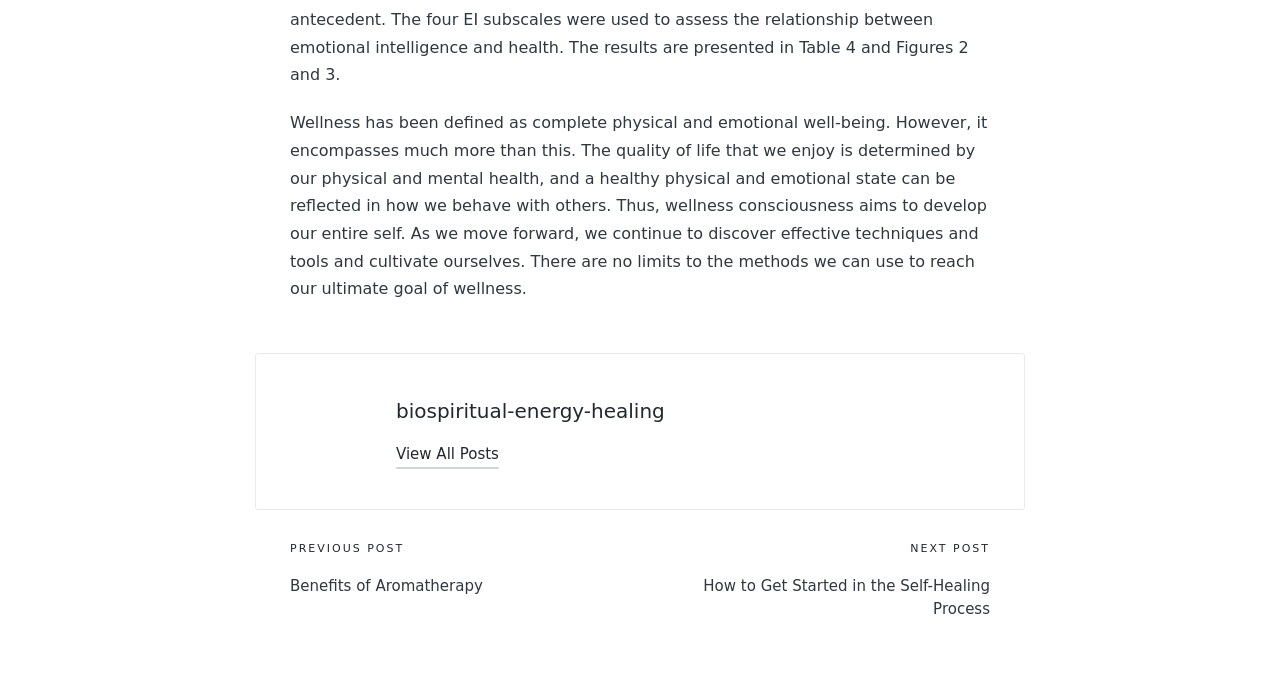Answer the following query with a single word or phrase:
What is the topic of the previous post?

Benefits of Aromatherapy